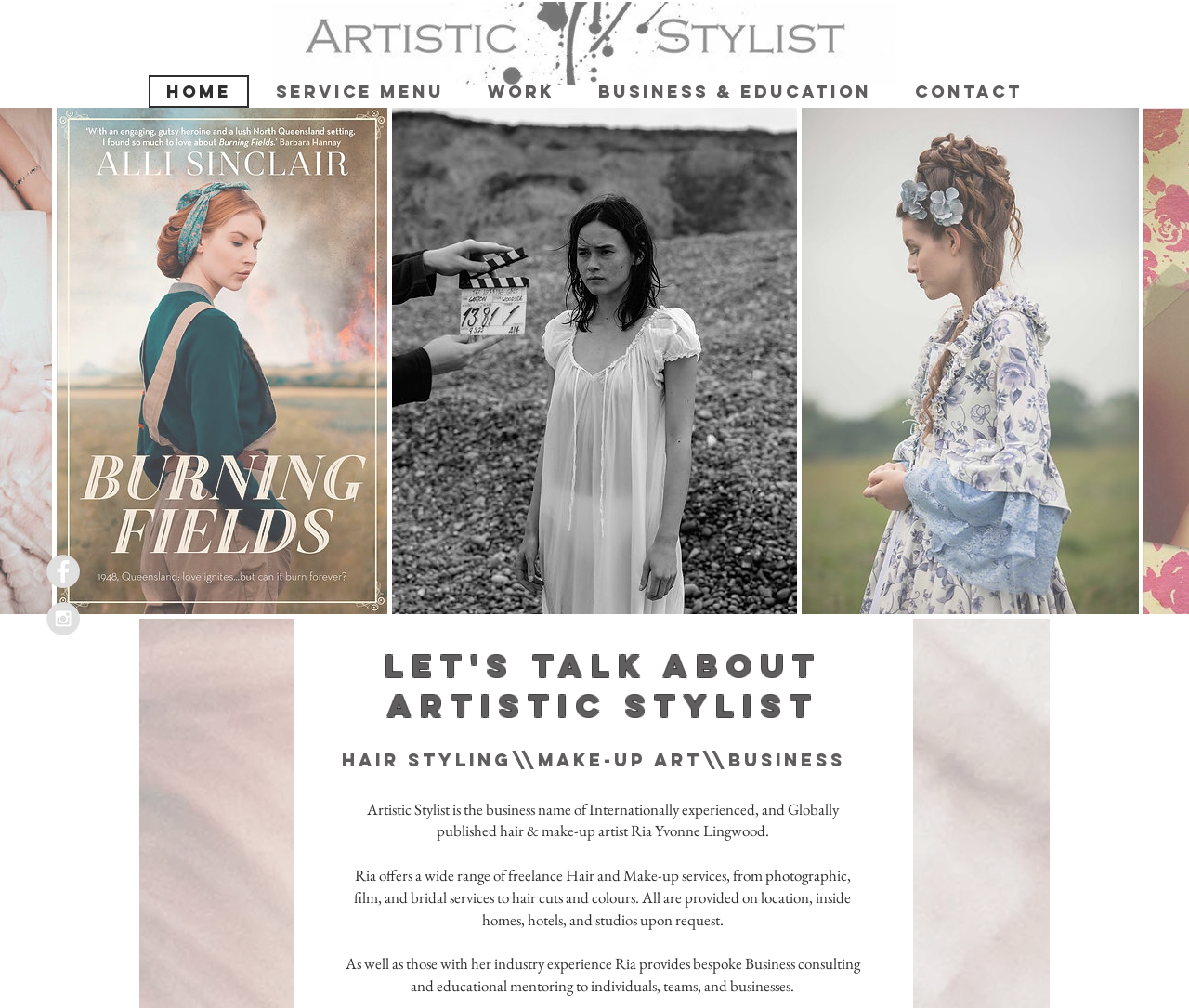By analyzing the image, answer the following question with a detailed response: How many social media links are available?

By examining the Social Bar section, I found two social media links, which are Facebook and Instagram, each represented by a grey circle icon.